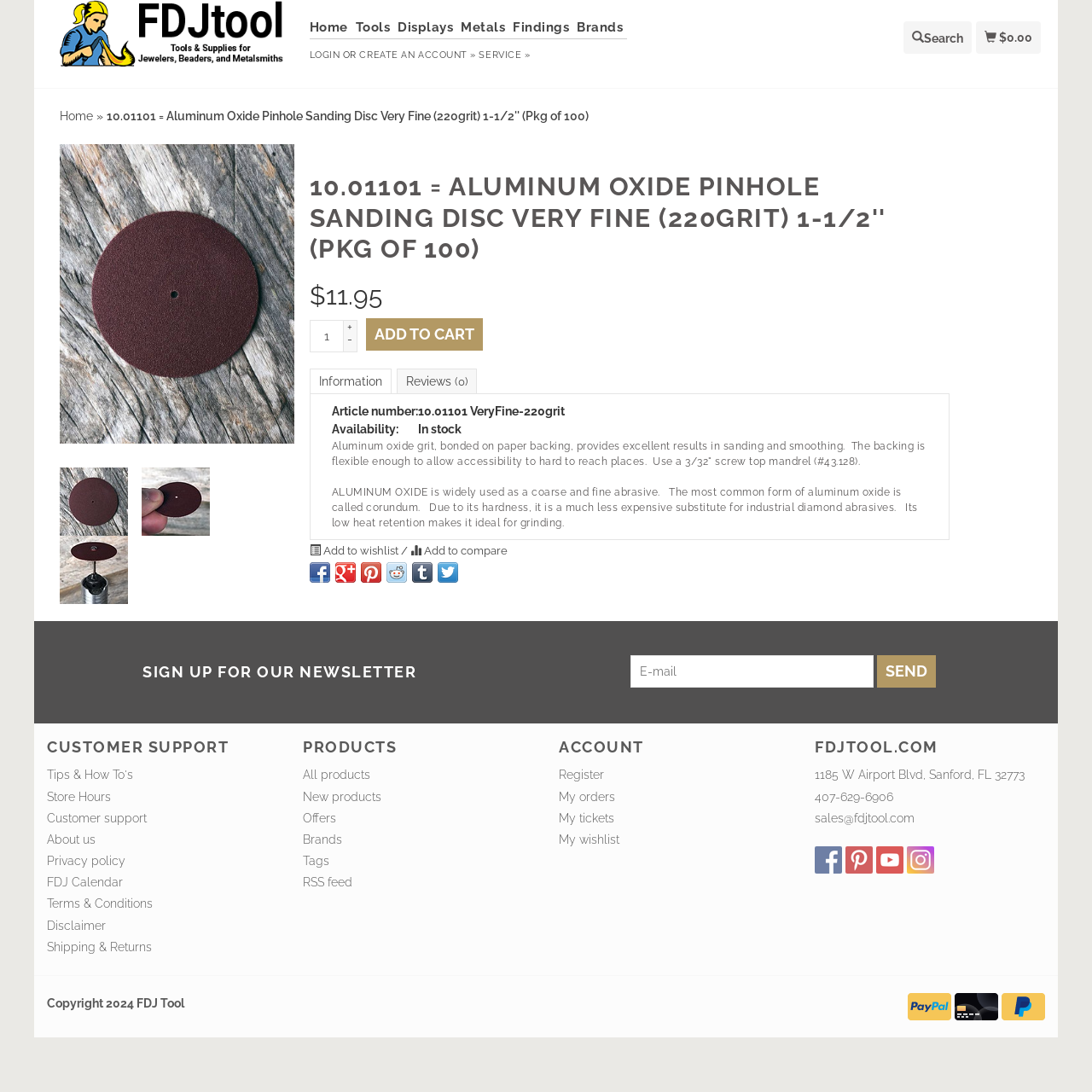Identify the bounding box coordinates of the region that needs to be clicked to carry out this instruction: "Click on the 'Home' link". Provide these coordinates as four float numbers ranging from 0 to 1, i.e., [left, top, right, bottom].

[0.283, 0.016, 0.322, 0.035]